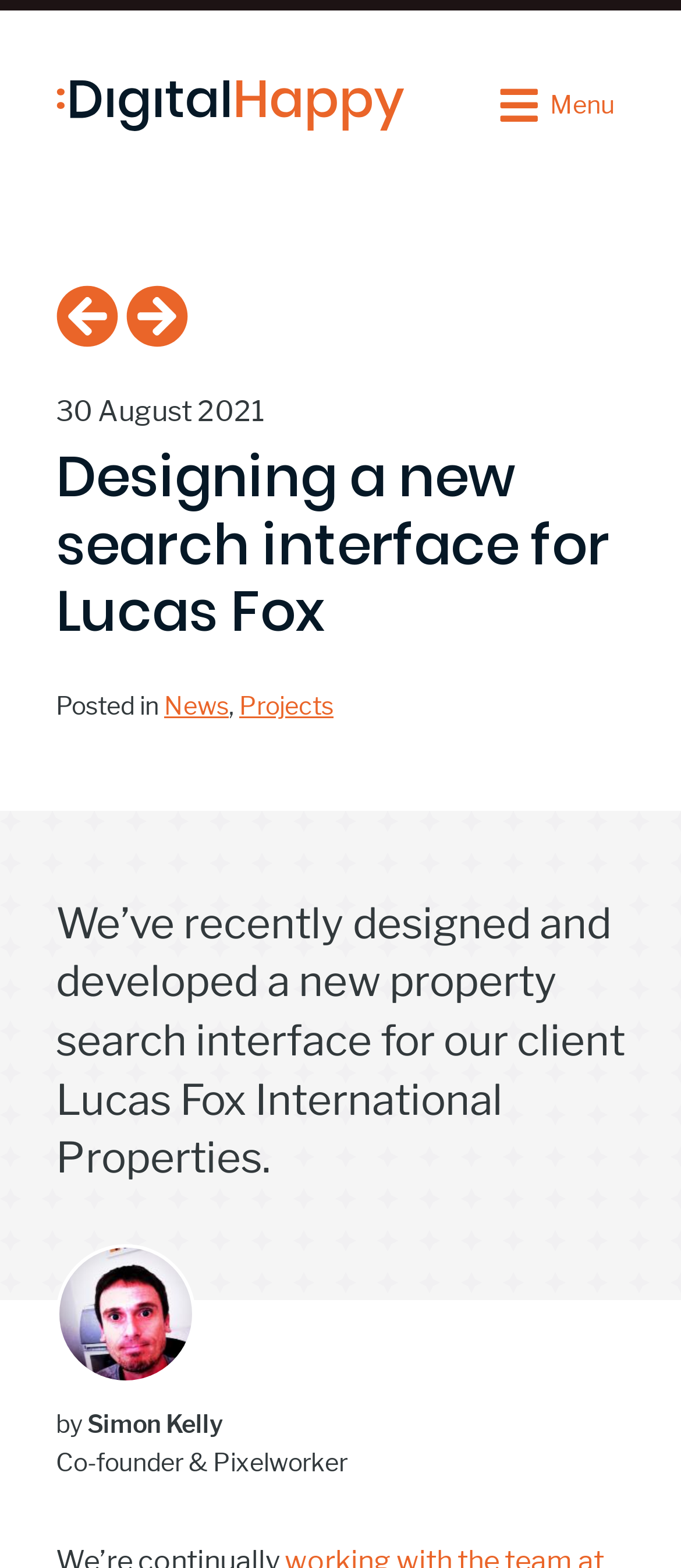Locate the UI element that matches the description aria-label="Next" in the webpage screenshot. Return the bounding box coordinates in the format (top-left x, top-left y, bottom-right x, bottom-right y), with values ranging from 0 to 1.

[0.185, 0.182, 0.277, 0.23]